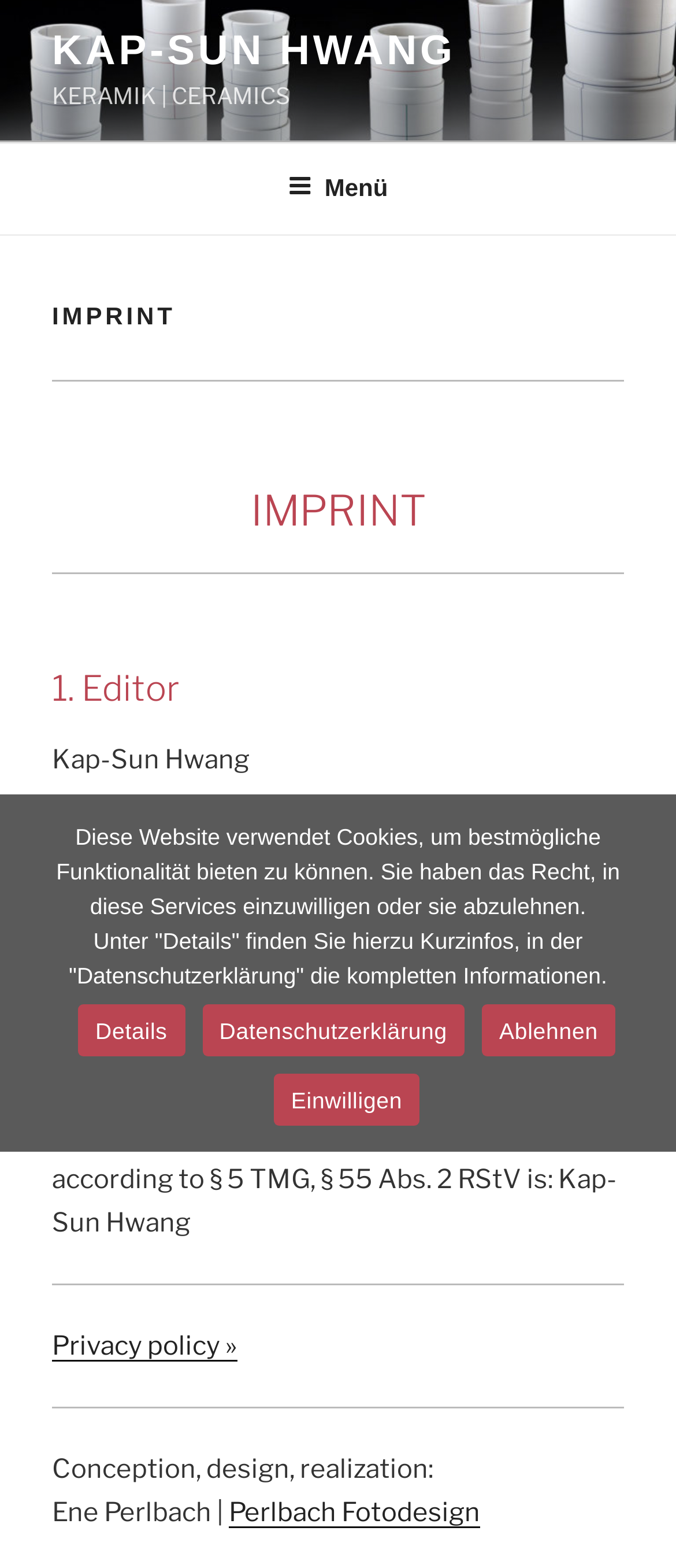Find the bounding box coordinates of the element's region that should be clicked in order to follow the given instruction: "Open the site navigation". The coordinates should consist of four float numbers between 0 and 1, i.e., [left, top, right, bottom].

None